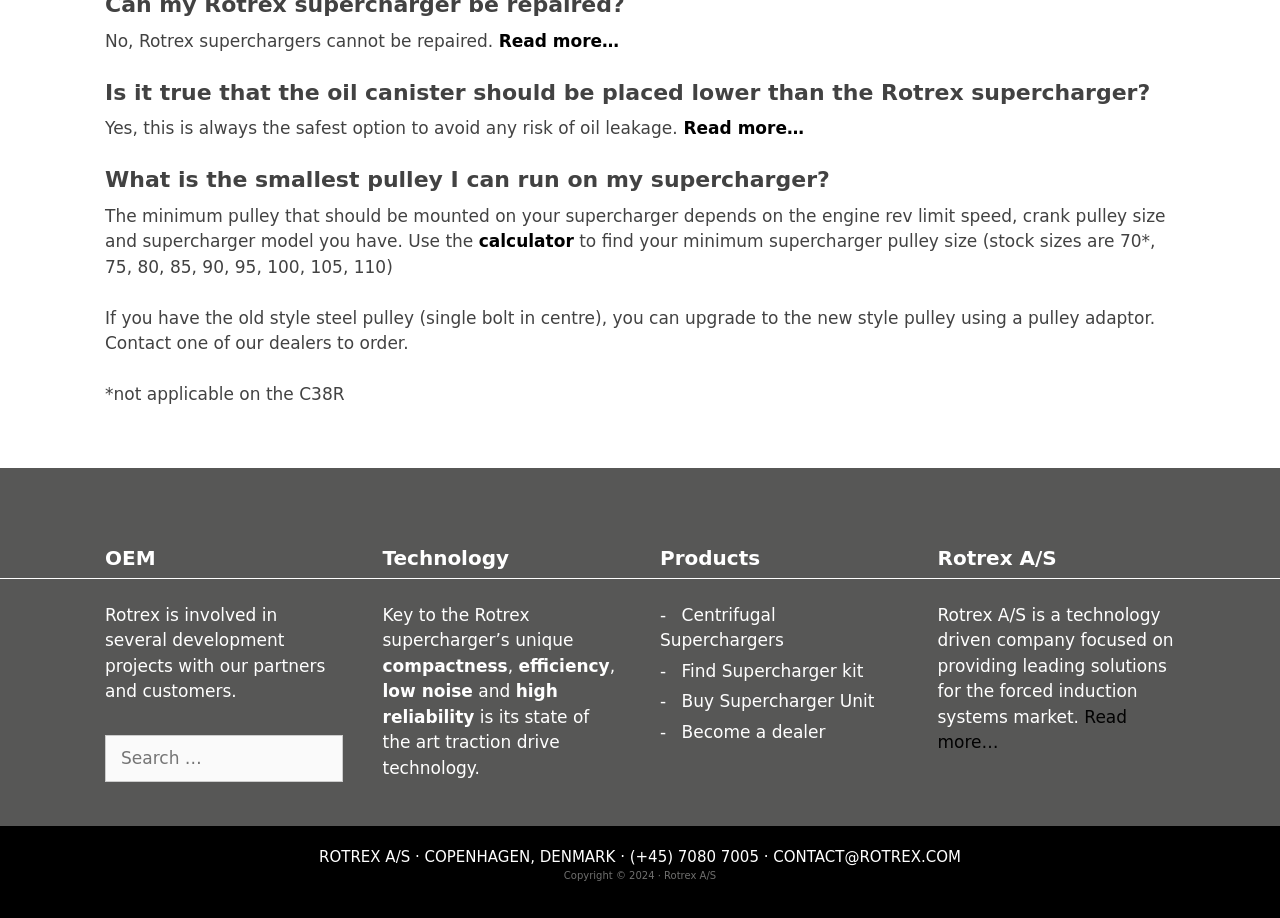Please identify the bounding box coordinates for the region that you need to click to follow this instruction: "Learn about centrifugal superchargers".

[0.516, 0.658, 0.612, 0.708]